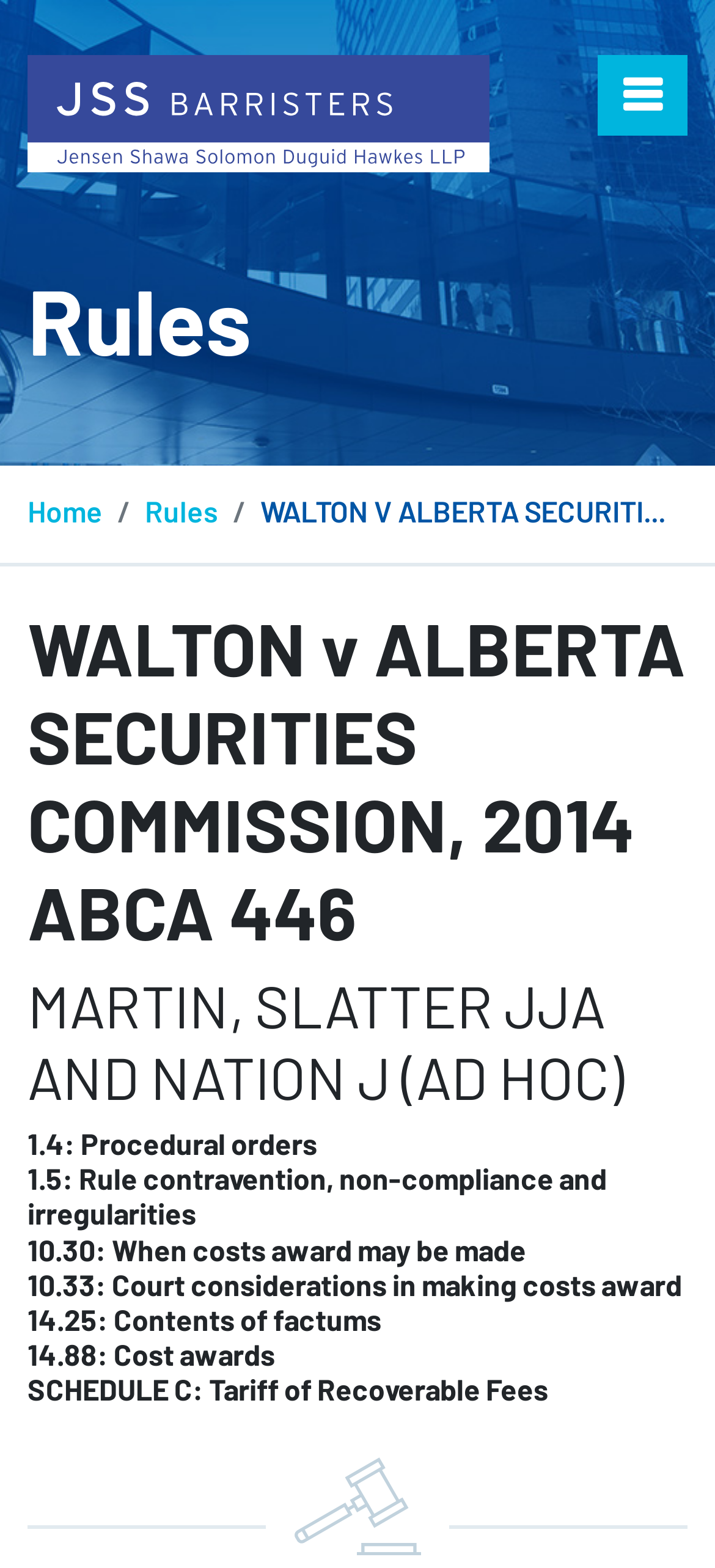Find the UI element described as: "Home" and predict its bounding box coordinates. Ensure the coordinates are four float numbers between 0 and 1, [left, top, right, bottom].

[0.038, 0.315, 0.144, 0.337]